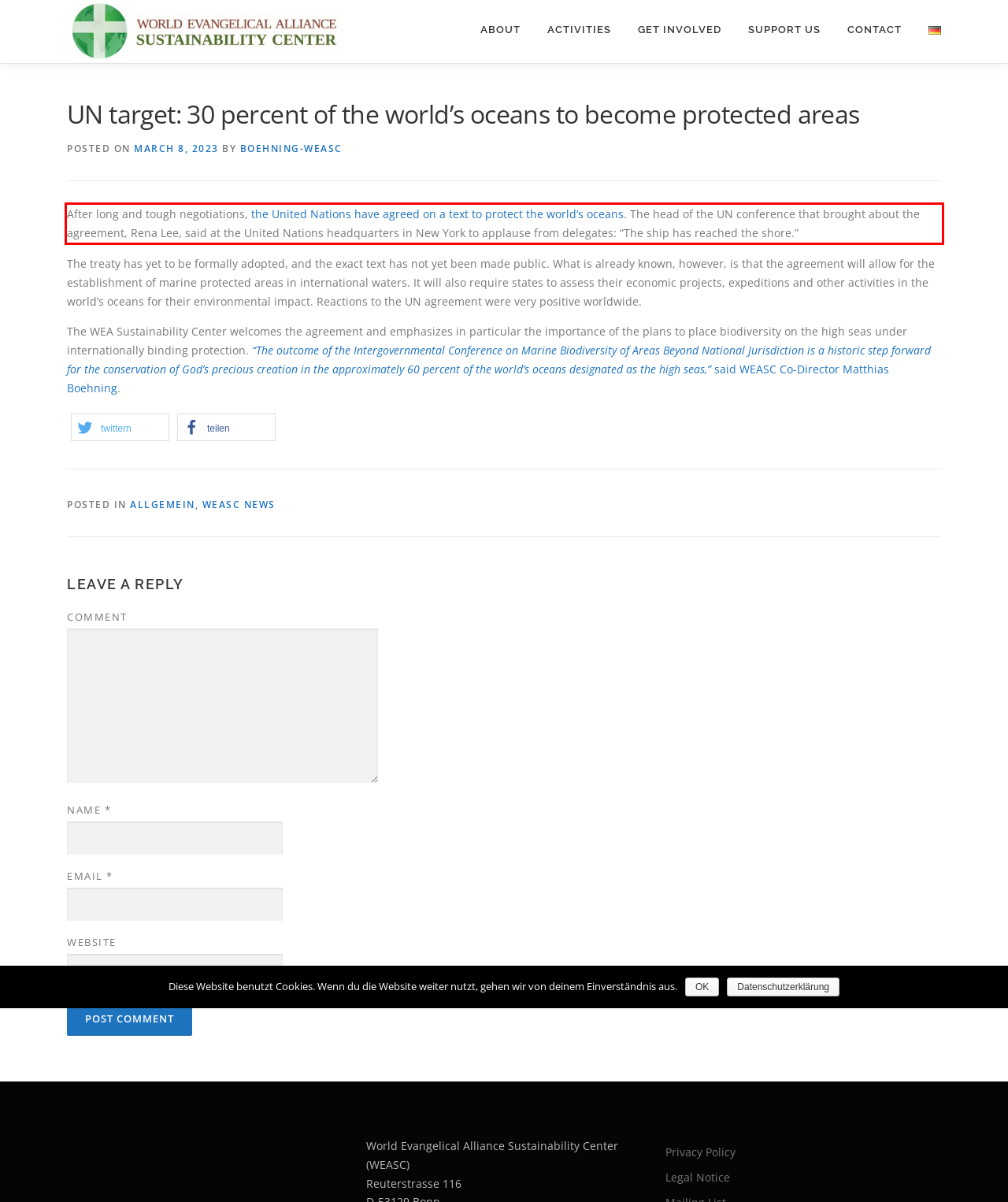Within the provided webpage screenshot, find the red rectangle bounding box and perform OCR to obtain the text content.

After long and tough negotiations, the United Nations have agreed on a text to protect the world’s oceans. The head of the UN conference that brought about the agreement, Rena Lee, said at the United Nations headquarters in New York to applause from delegates: “The ship has reached the shore.”